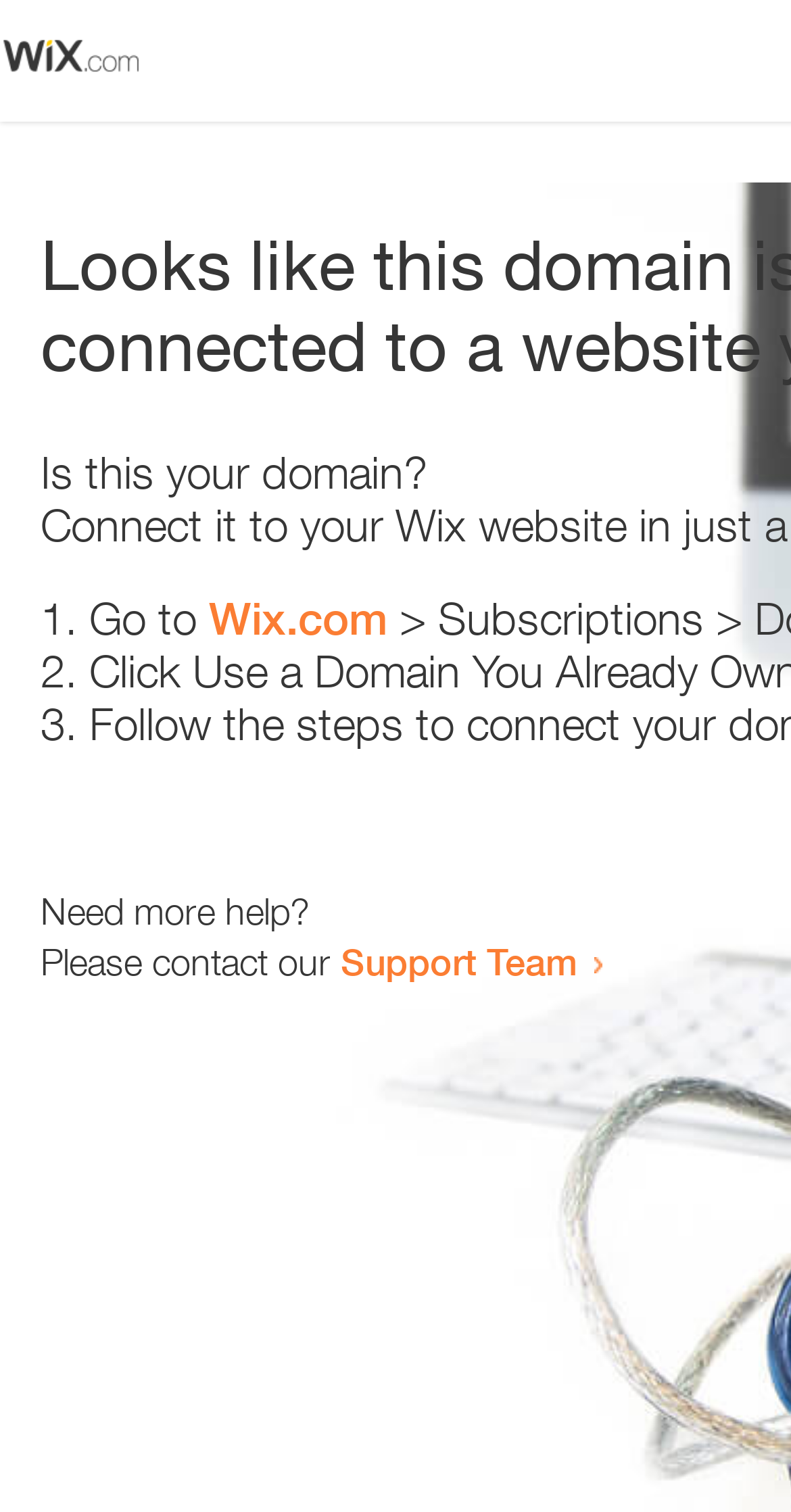Explain the contents of the webpage comprehensively.

The webpage appears to be an error page, with a small image at the top left corner. Below the image, there is a heading that reads "Is this your domain?" centered on the page. 

Underneath the heading, there is a numbered list with three items. The first item starts with "1." and is followed by the text "Go to" and a link to "Wix.com". The second item starts with "2." and the third item starts with "3.", but their contents are not specified. 

At the bottom of the page, there is a section that provides additional help options. It starts with the text "Need more help?" followed by a sentence "Please contact our" and a link to the "Support Team".